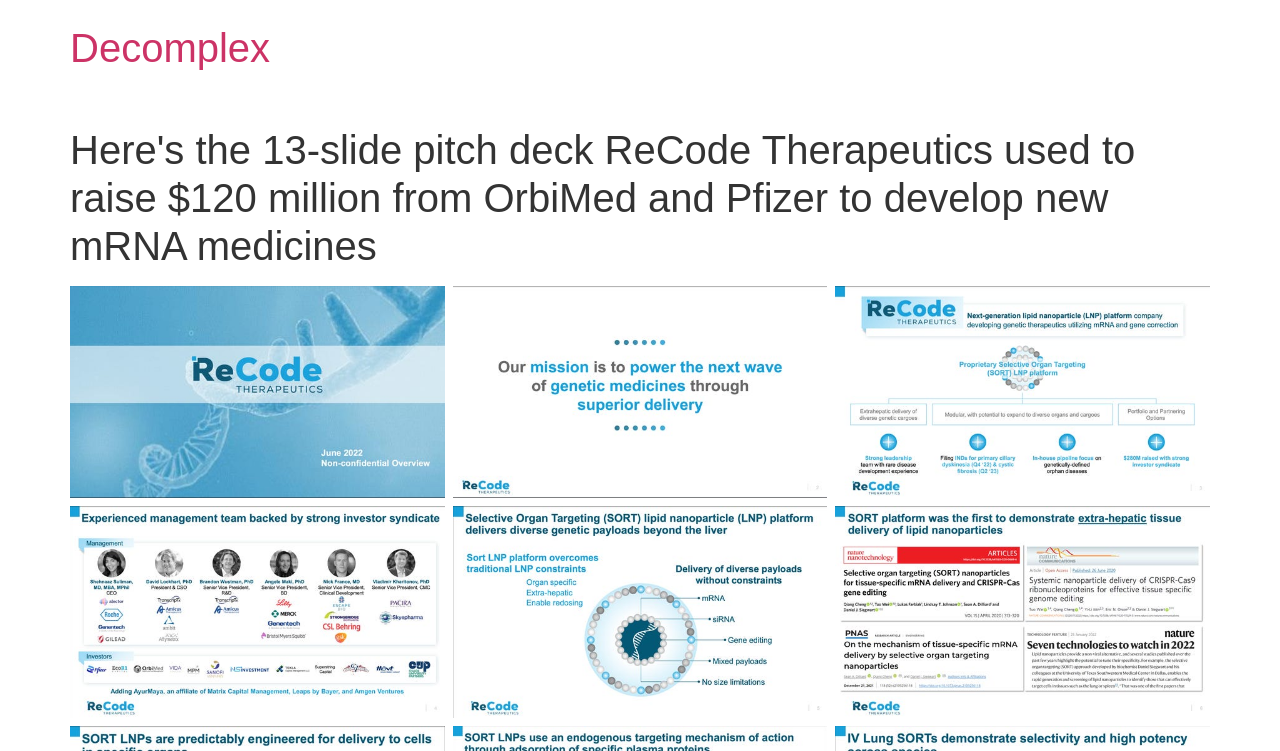What is the company that raised $120 million?
Using the visual information, reply with a single word or short phrase.

ReCode Therapeutics